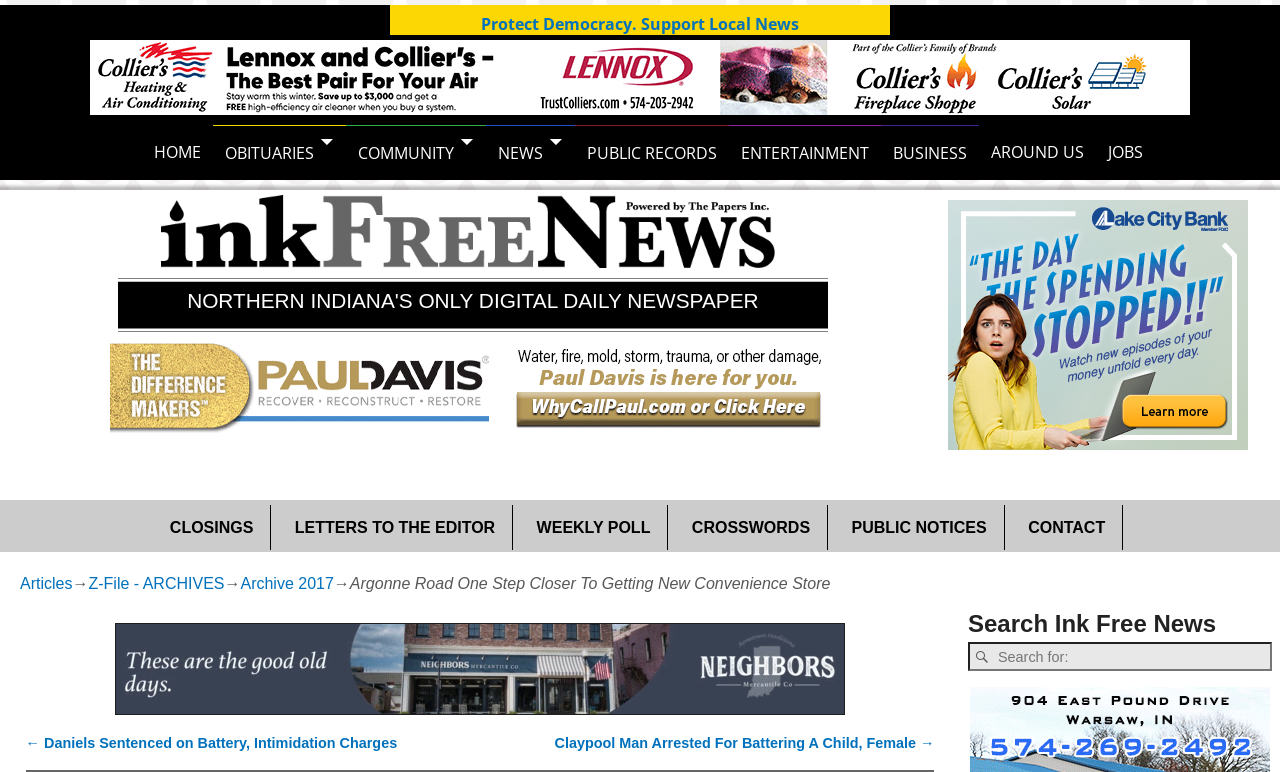Identify the bounding box coordinates for the UI element described as: "Letters to the Editor".

[0.217, 0.655, 0.401, 0.713]